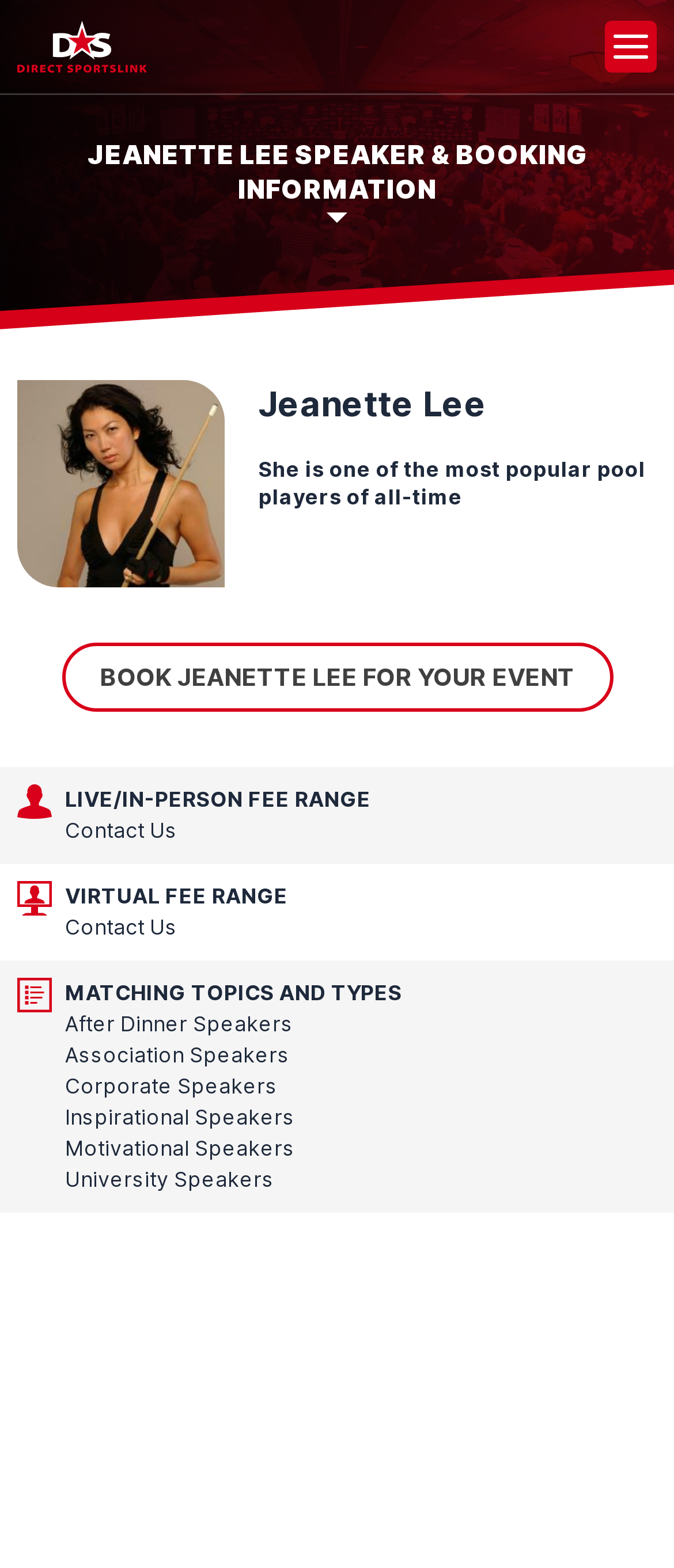Please provide a comprehensive answer to the question below using the information from the image: What is the fee range for Jeanette Lee's live/in-person events?

The webpage mentions 'LIVE/IN-PERSON FEE RANGE' but does not provide a specific range or amount, indicating that the fee range is not publicly disclosed.